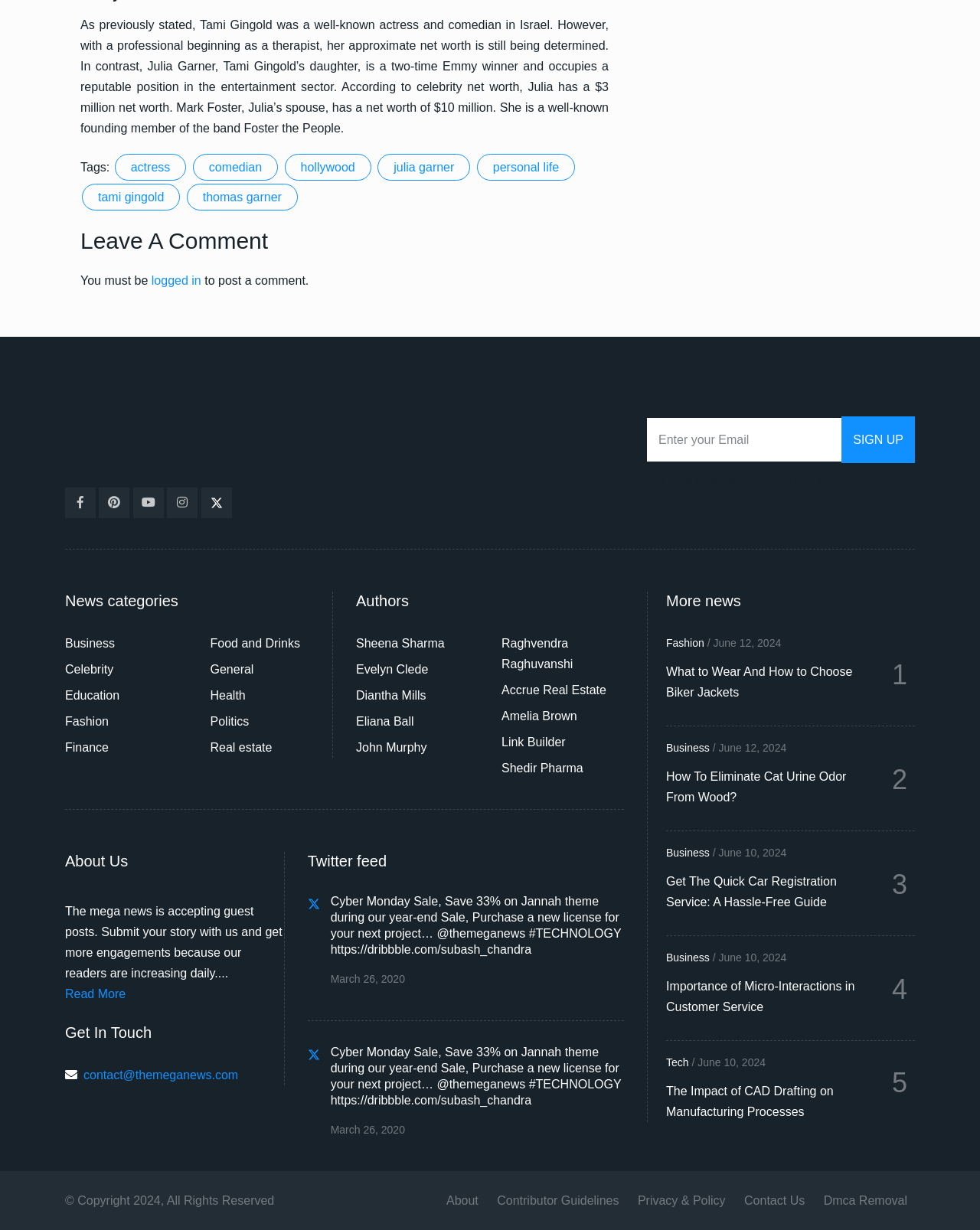Identify the bounding box coordinates of the area you need to click to perform the following instruction: "Contact us via email".

[0.085, 0.865, 0.243, 0.882]